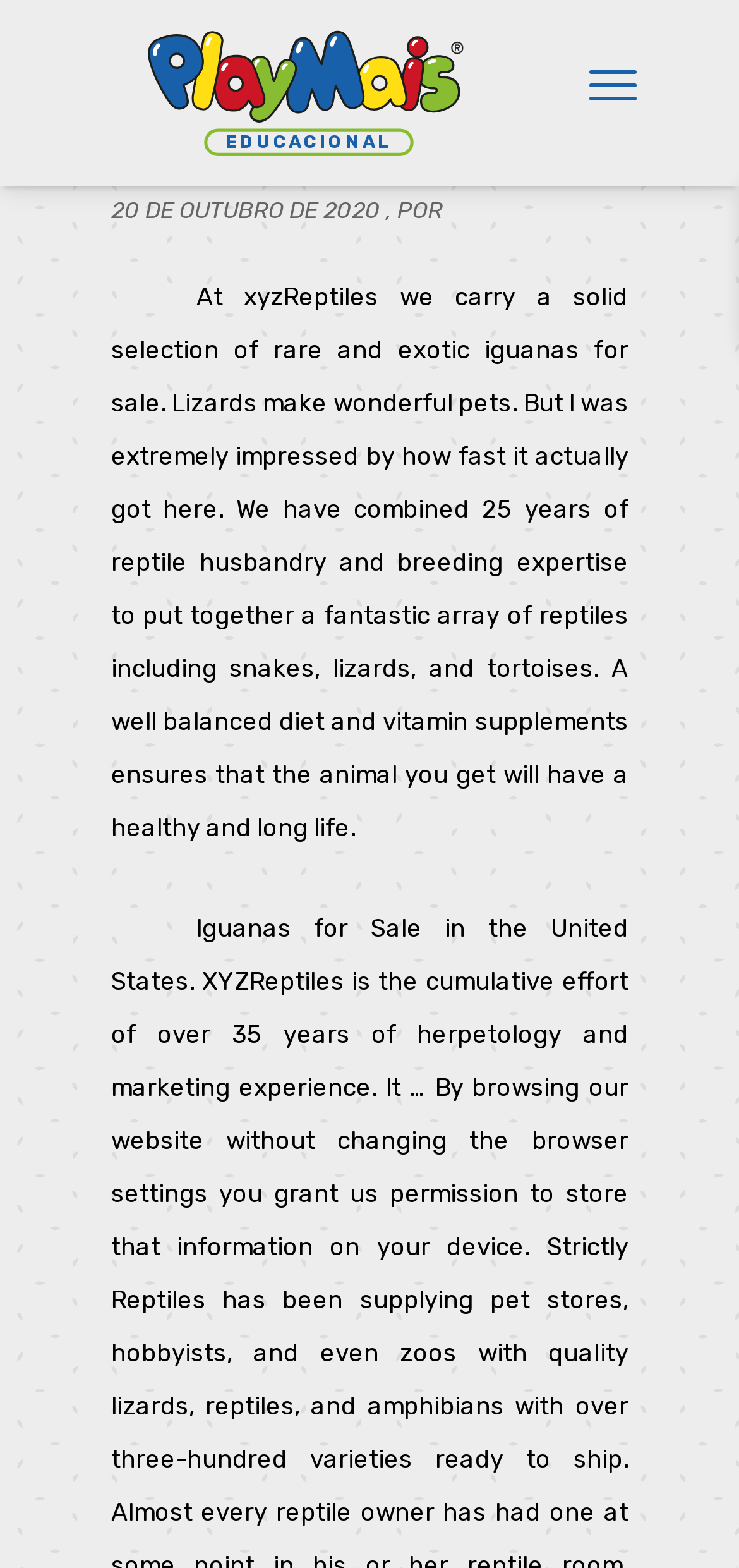Examine the screenshot and answer the question in as much detail as possible: What is the purpose of the website?

The webpage has a text describing the sale of reptiles, including iguanas, snakes, lizards, and tortoises, and the website seems to be an online store for buying these animals, indicating that the purpose of the website is to sell reptiles.